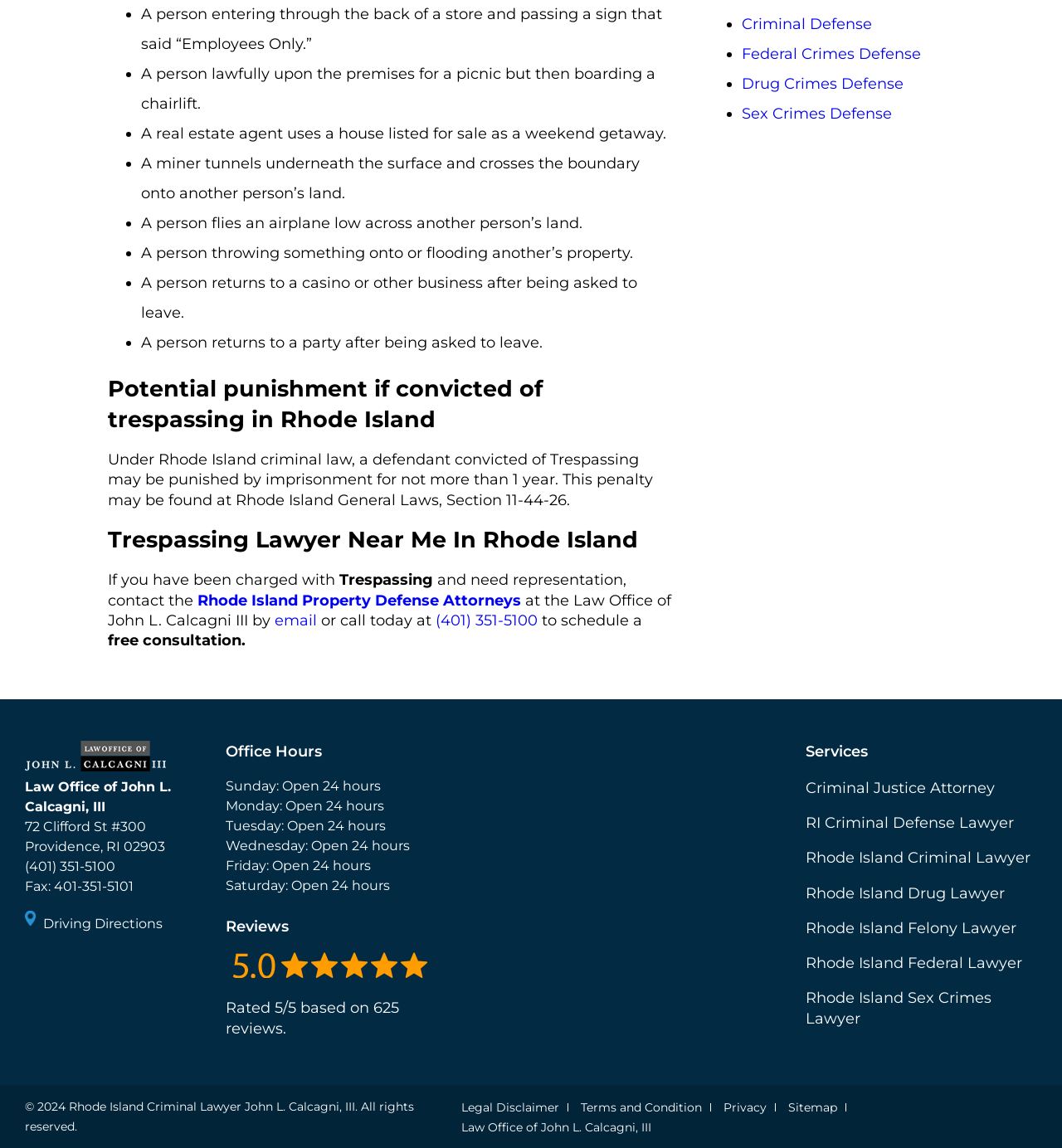Using the elements shown in the image, answer the question comprehensively: What is the maximum punishment for trespassing in Rhode Island?

According to the webpage, under Rhode Island criminal law, a defendant convicted of Trespassing may be punished by imprisonment for not more than 1 year, as stated in the section 'Potential punishment if convicted of trespassing in Rhode Island'.